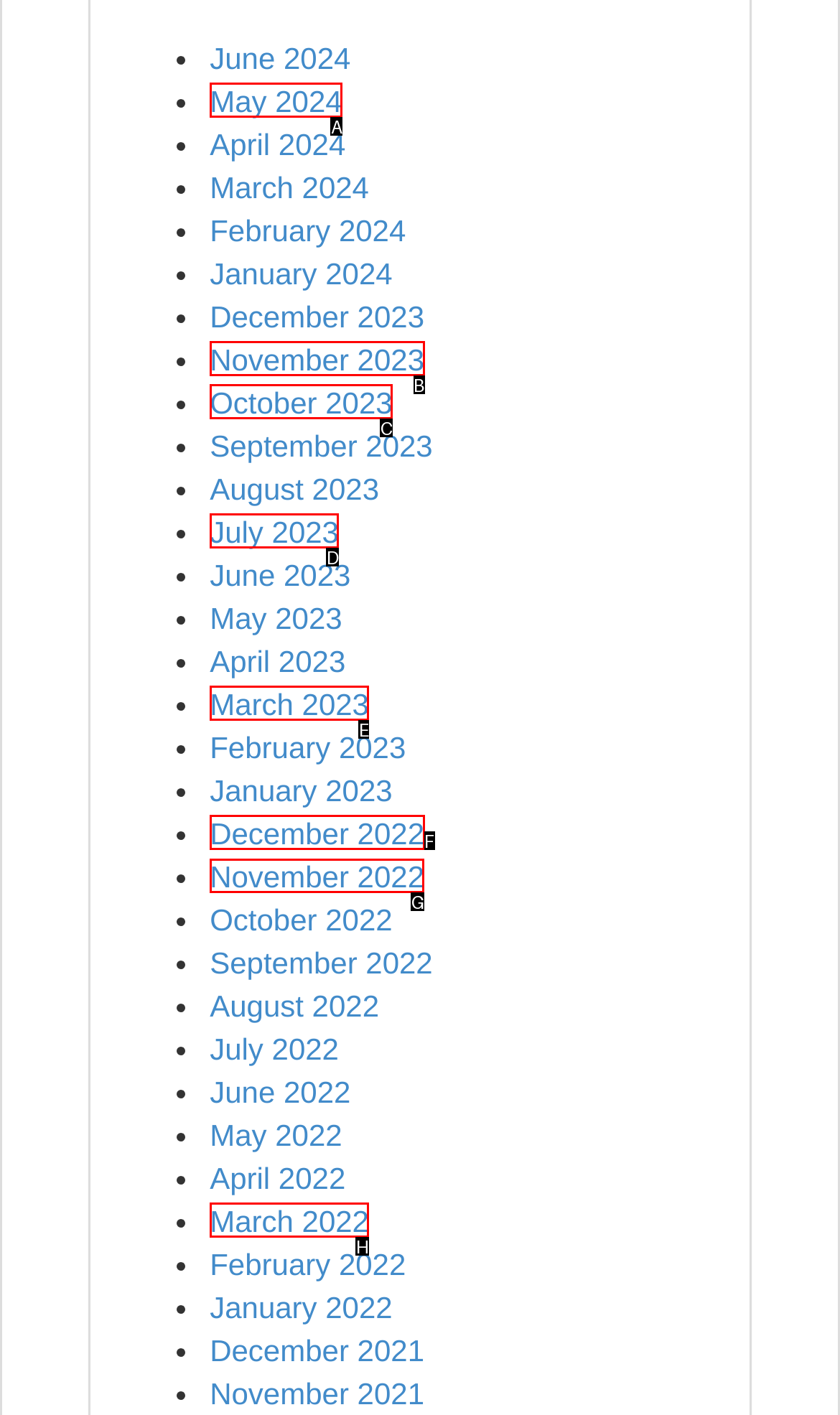What option should I click on to execute the task: View November 2022? Give the letter from the available choices.

G